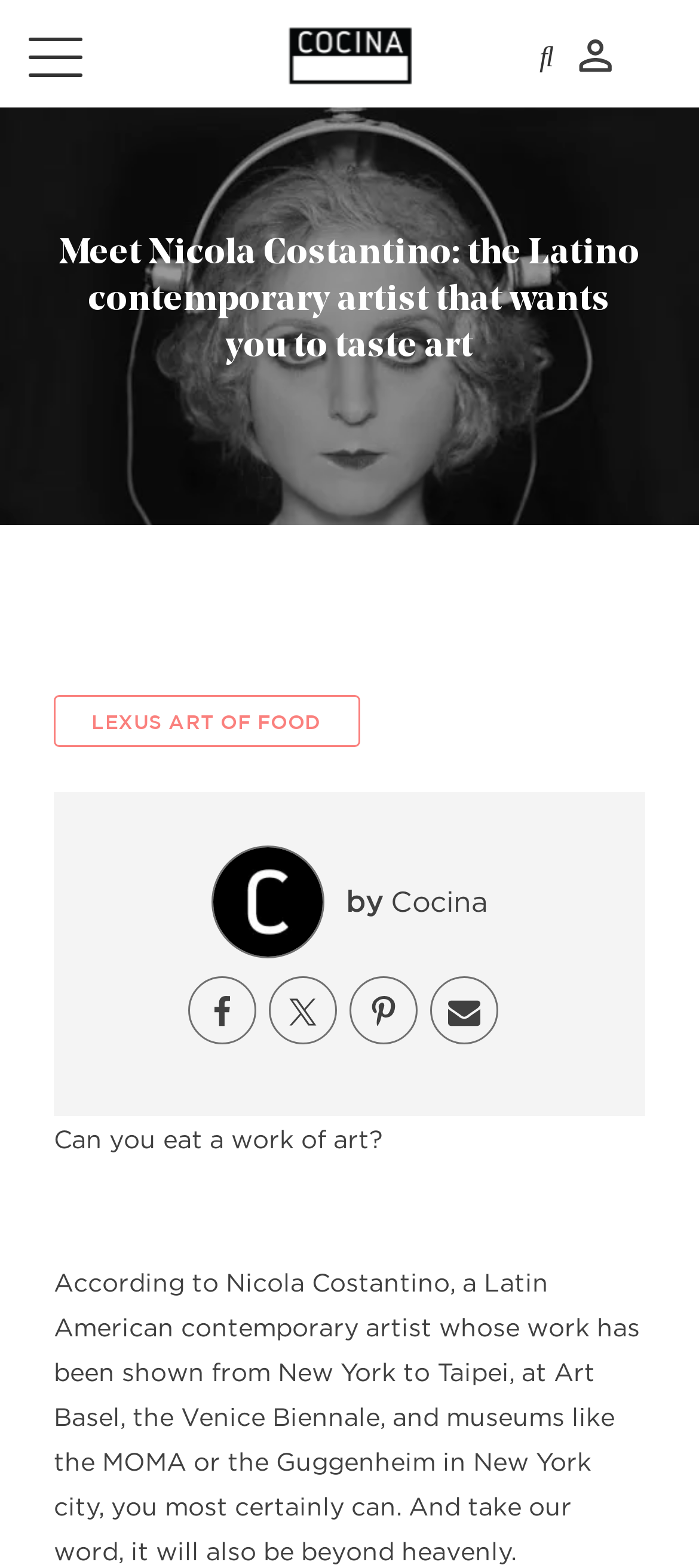Refer to the image and offer a detailed explanation in response to the question: Who is the artist featured in this article?

The answer can be found in the heading 'Meet Nicola Costantino: the Latino contemporary artist that wants you to taste art' which suggests that Nicola Costantino is the artist being featured in this article.